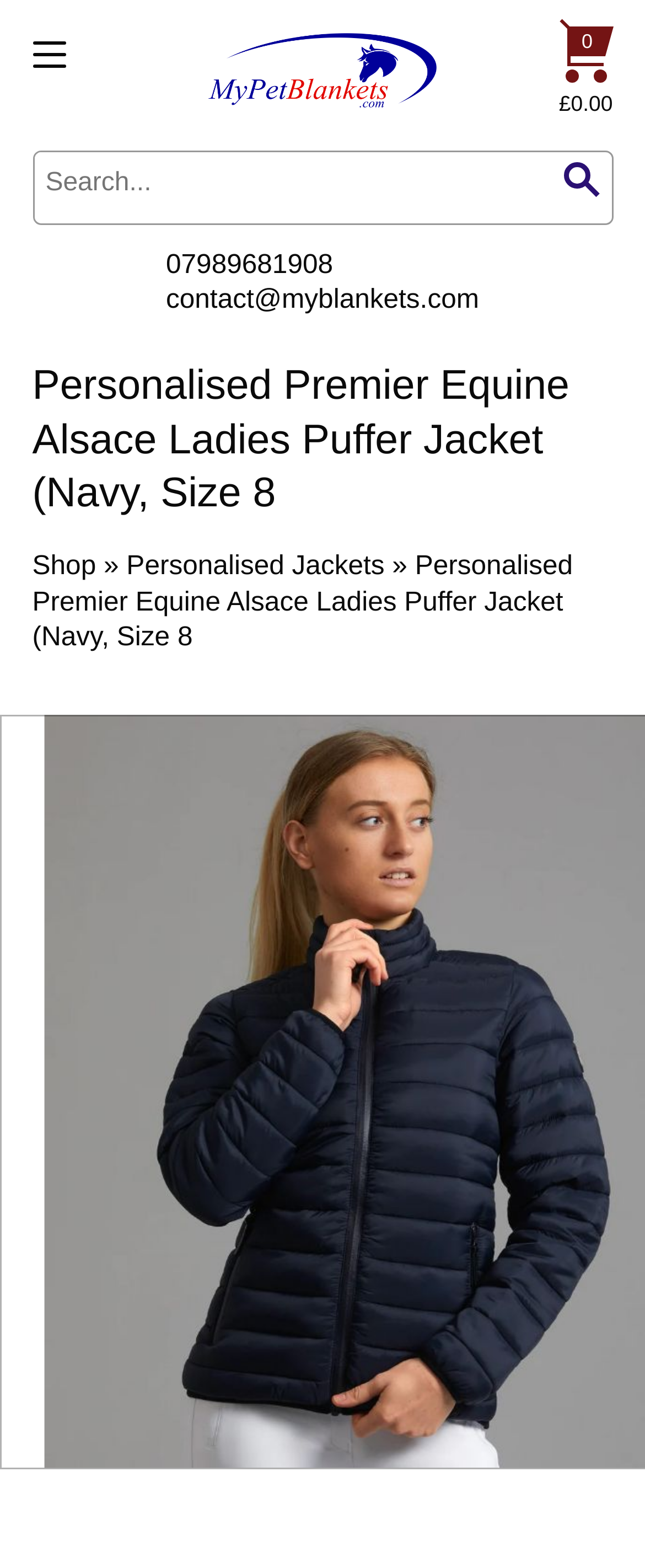What is the company's email address?
Examine the image closely and answer the question with as much detail as possible.

I found the company's email address by looking at the layout table with the bounding box coordinates [0.257, 0.157, 0.743, 0.203], which contains a static text element with the email address 'contact@myblankets.com'.